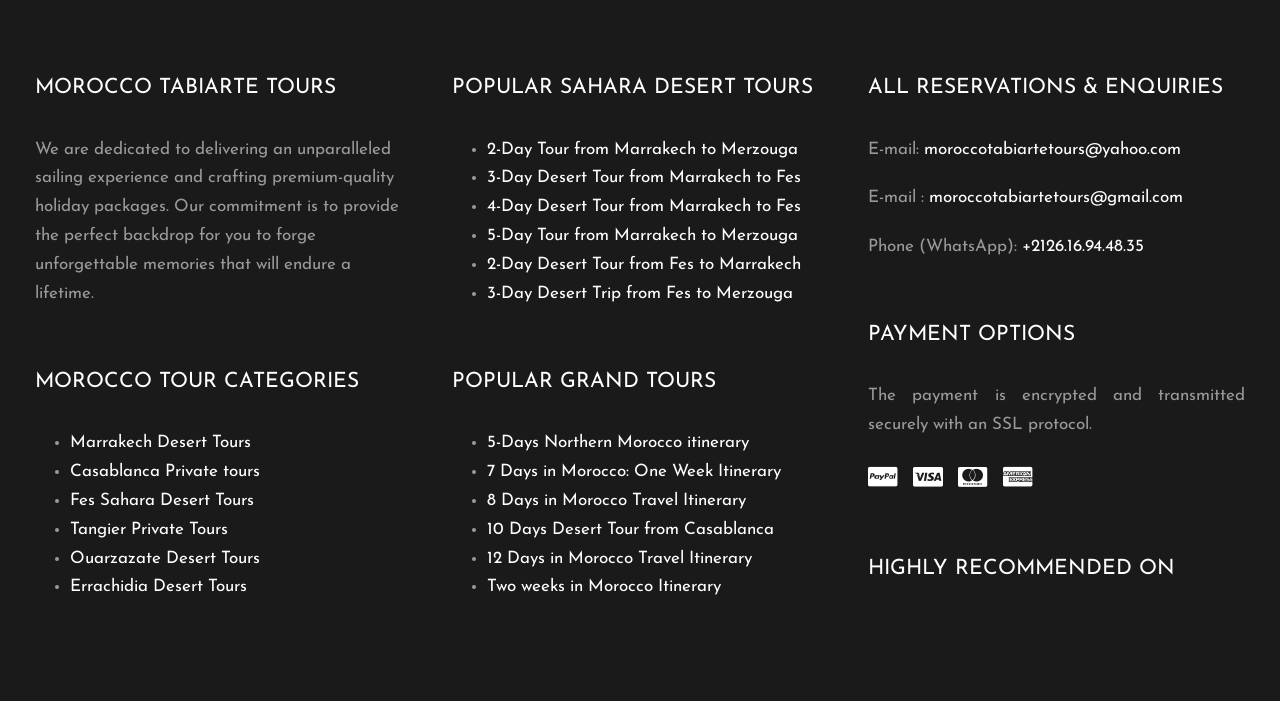How many tour categories are listed?
Please provide a detailed and thorough answer to the question.

The tour categories are listed under the heading 'MOROCCO TOUR CATEGORIES'. There are 5 list markers and corresponding links, which represent the 5 tour categories.